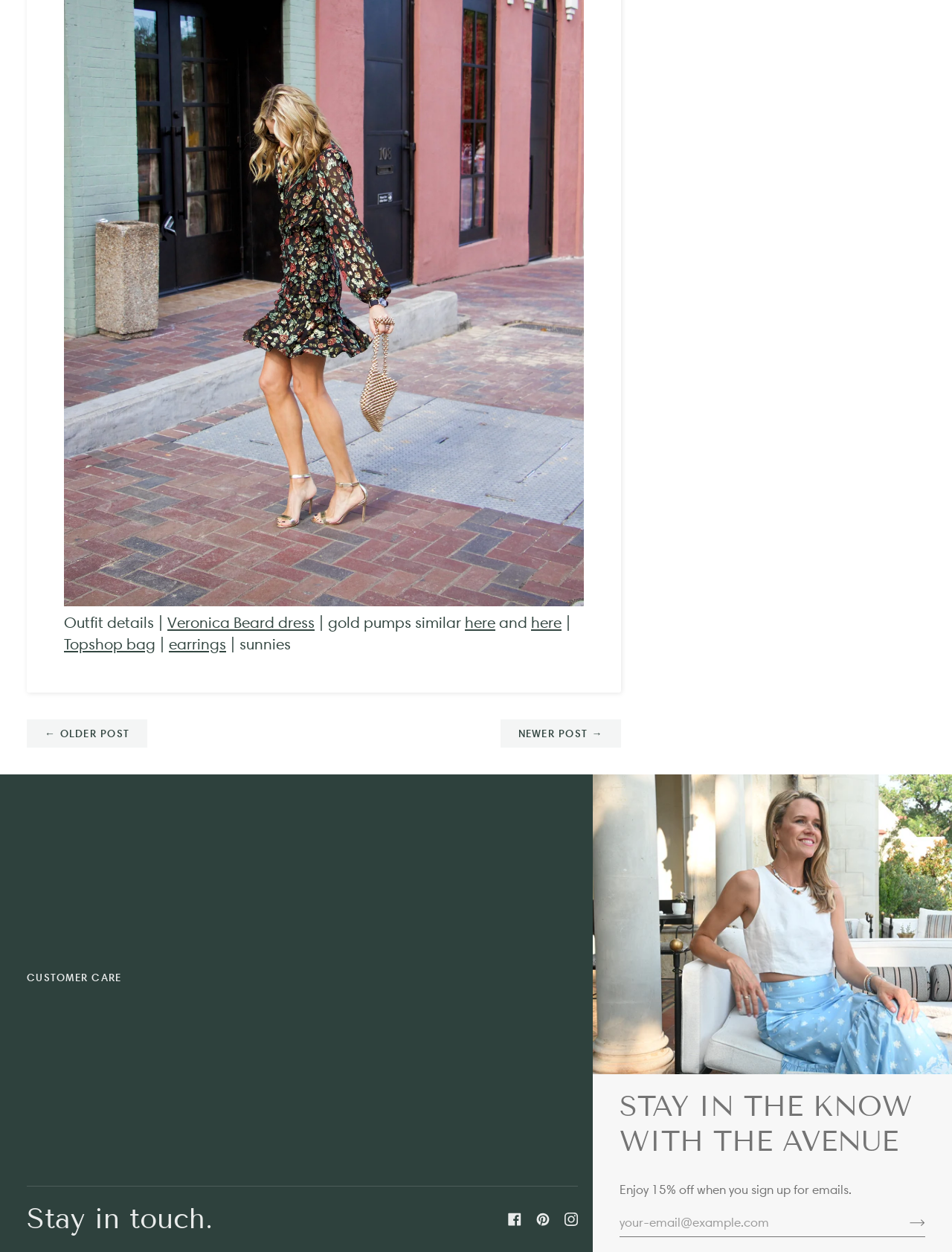Specify the bounding box coordinates of the region I need to click to perform the following instruction: "Enter email address". The coordinates must be four float numbers in the range of 0 to 1, i.e., [left, top, right, bottom].

[0.651, 0.965, 0.93, 0.987]